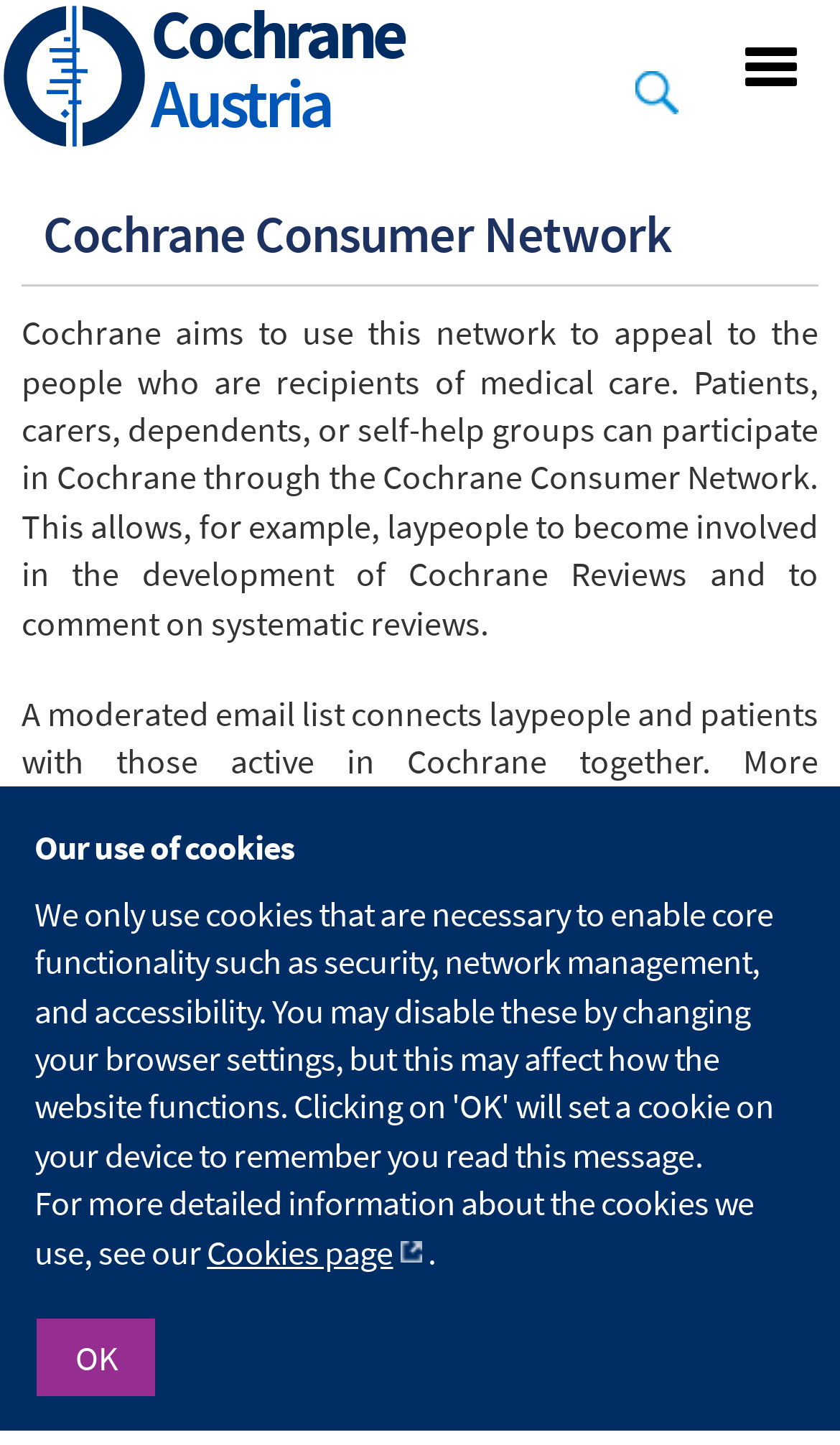Specify the bounding box coordinates of the area that needs to be clicked to achieve the following instruction: "Search for something".

[0.656, 0.033, 0.836, 0.092]